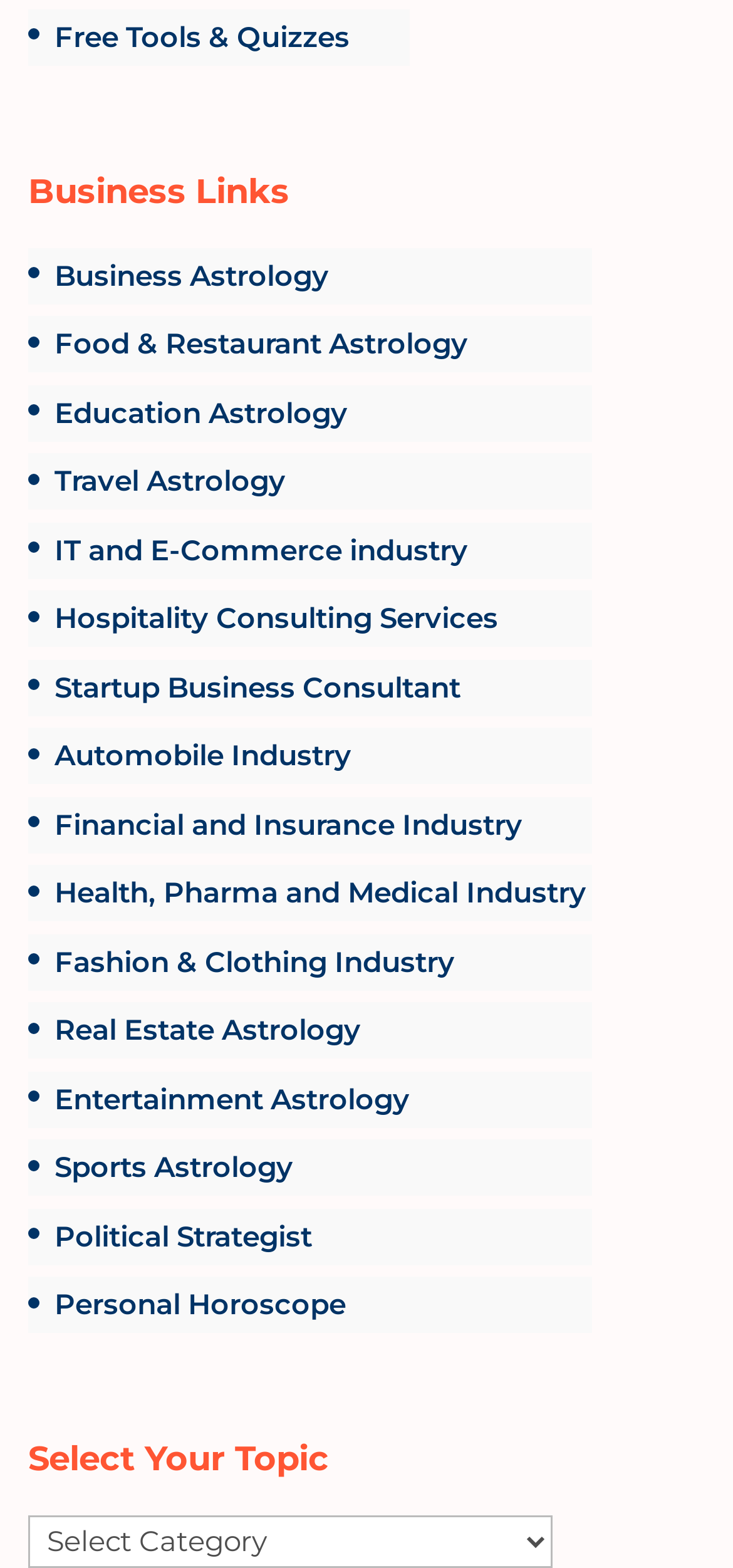What is the topic of the last link?
Analyze the image and deliver a detailed answer to the question.

I looked at the last link under the 'Business Links' heading and found that it is 'Personal Horoscope'.